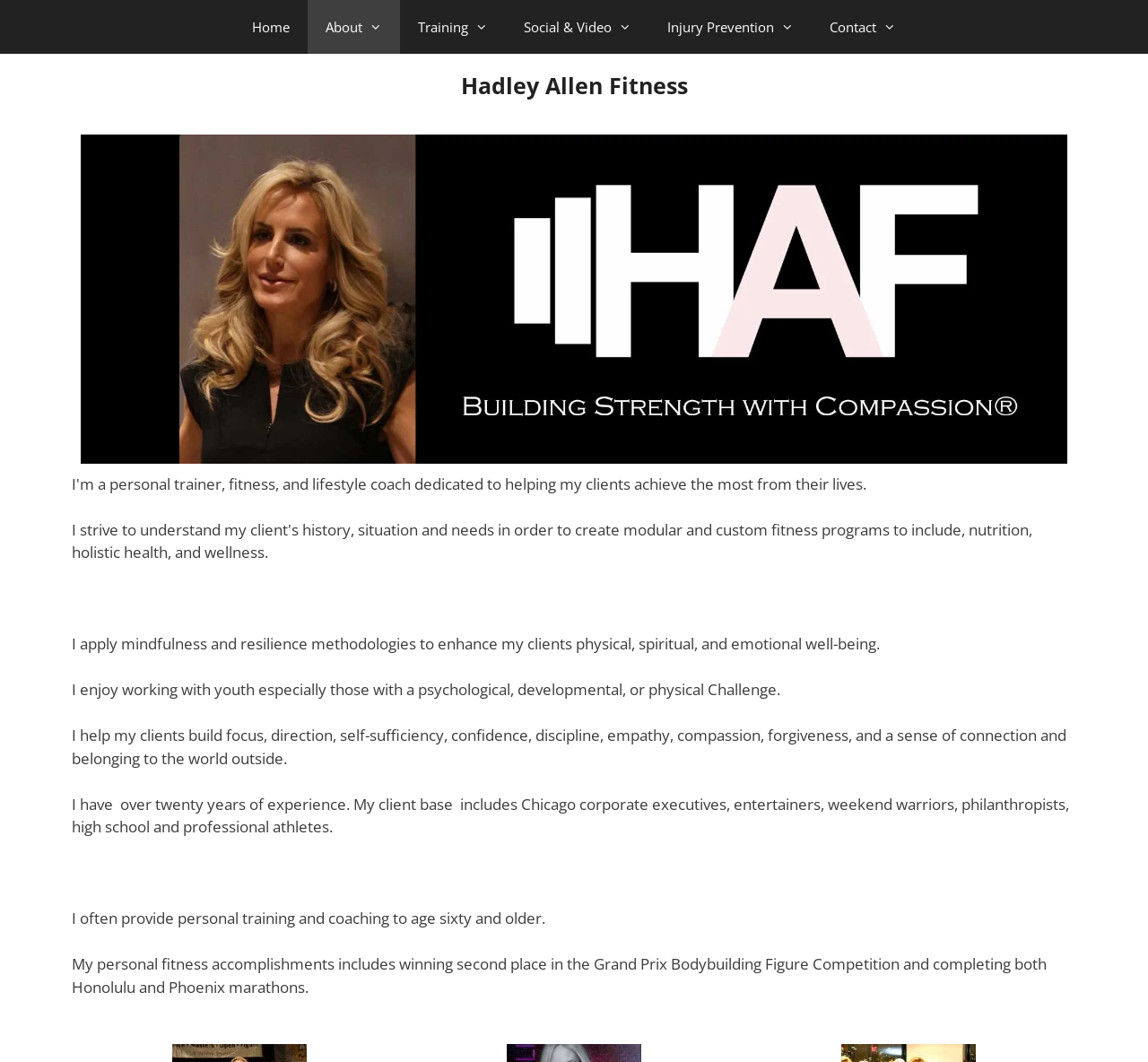What is the age range of clients Hadley Allen often provides personal training and coaching to?
Refer to the image and provide a detailed answer to the question.

According to the webpage, Hadley Allen often provides personal training and coaching to age sixty and older, as mentioned in the StaticText element with the text 'I often provide personal training and coaching to age sixty and older.'